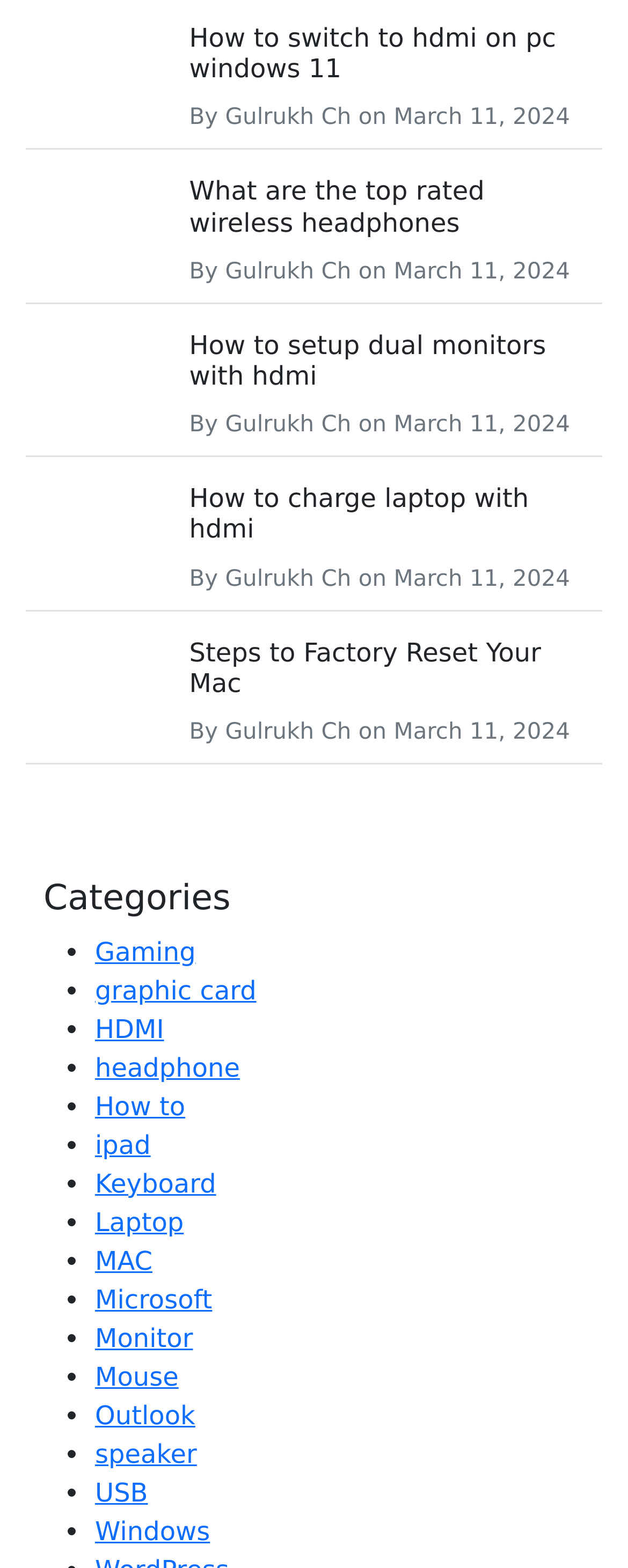Please specify the bounding box coordinates of the clickable region to carry out the following instruction: "Click on 'How to switch to hdmi on pc windows 11'". The coordinates should be four float numbers between 0 and 1, in the format [left, top, right, bottom].

[0.301, 0.014, 0.885, 0.054]